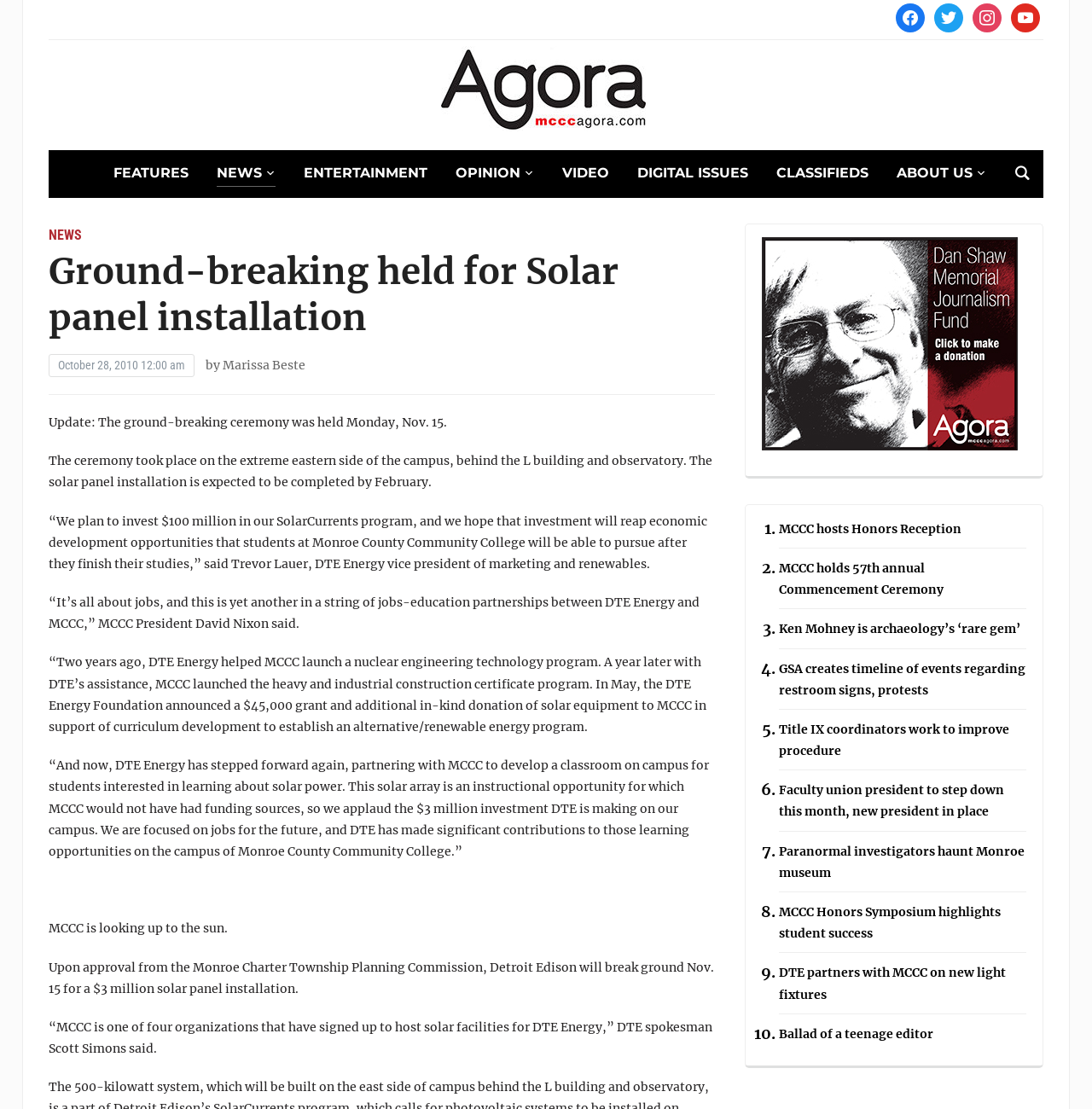Predict the bounding box coordinates of the area that should be clicked to accomplish the following instruction: "Read the news". The bounding box coordinates should consist of four float numbers between 0 and 1, i.e., [left, top, right, bottom].

[0.199, 0.145, 0.253, 0.168]